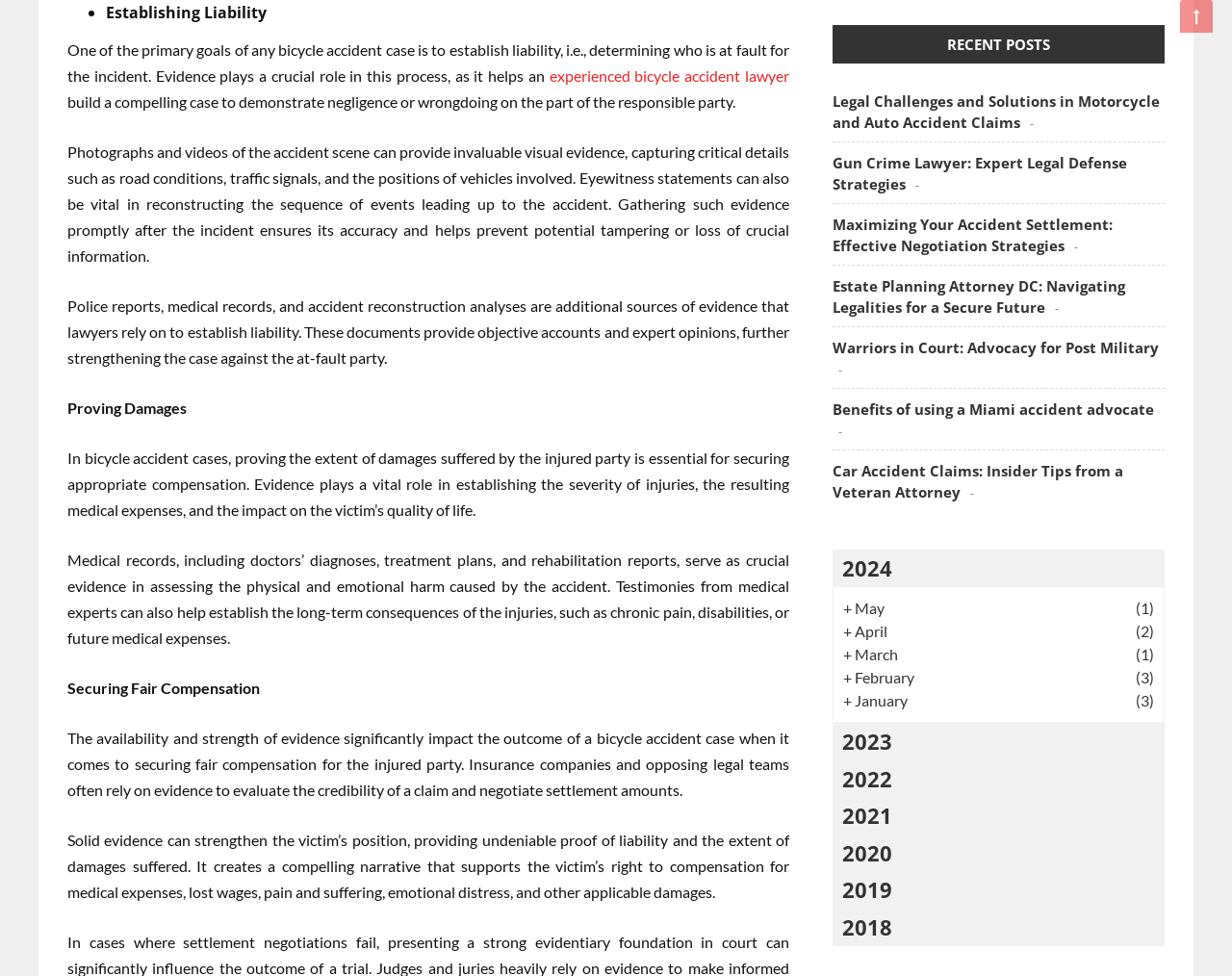Find the UI element described as: "experienced bicycle accident lawyer" and predict its bounding box coordinates. Ensure the coordinates are four float numbers between 0 and 1, [left, top, right, bottom].

[0.446, 0.068, 0.641, 0.086]